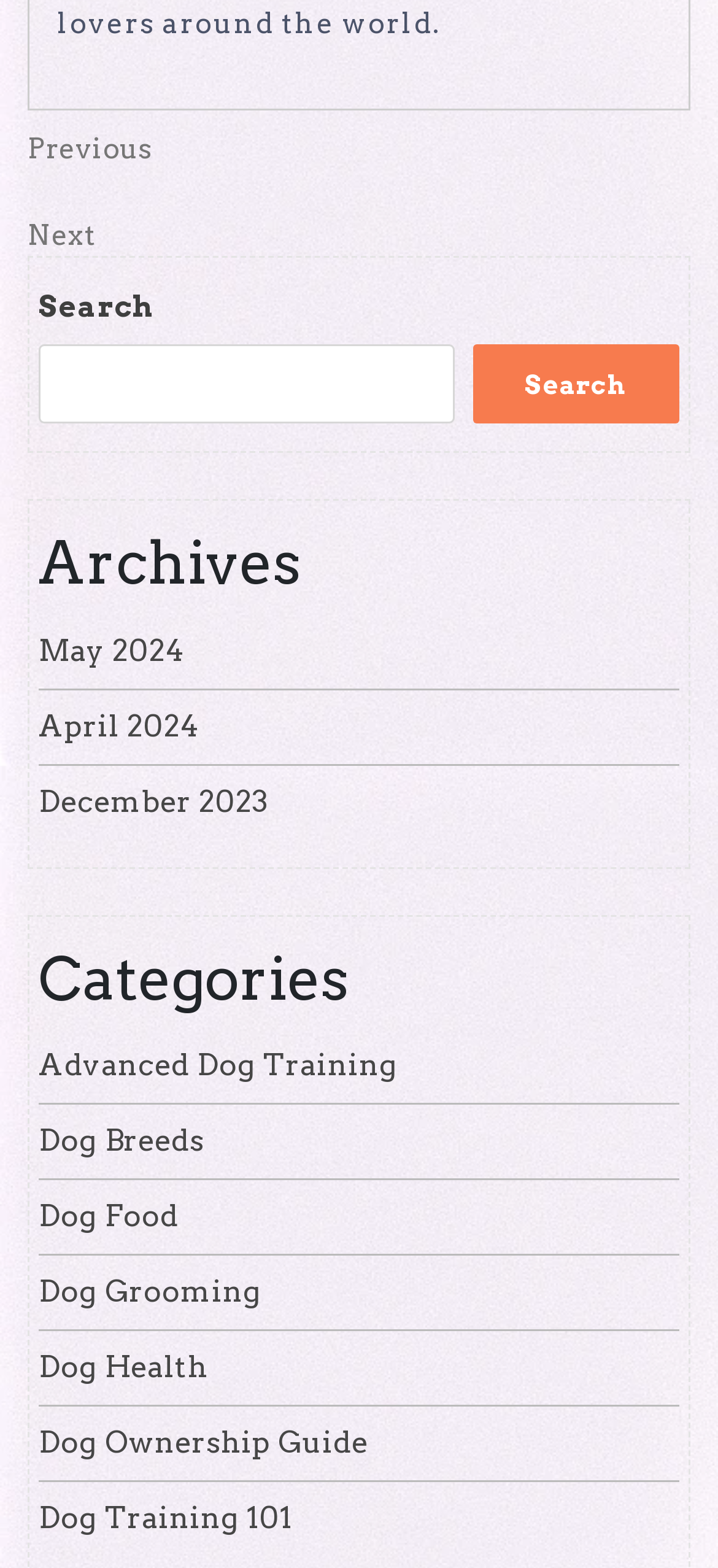Locate the bounding box coordinates of the area where you should click to accomplish the instruction: "Go to previous post".

[0.038, 0.083, 0.962, 0.109]